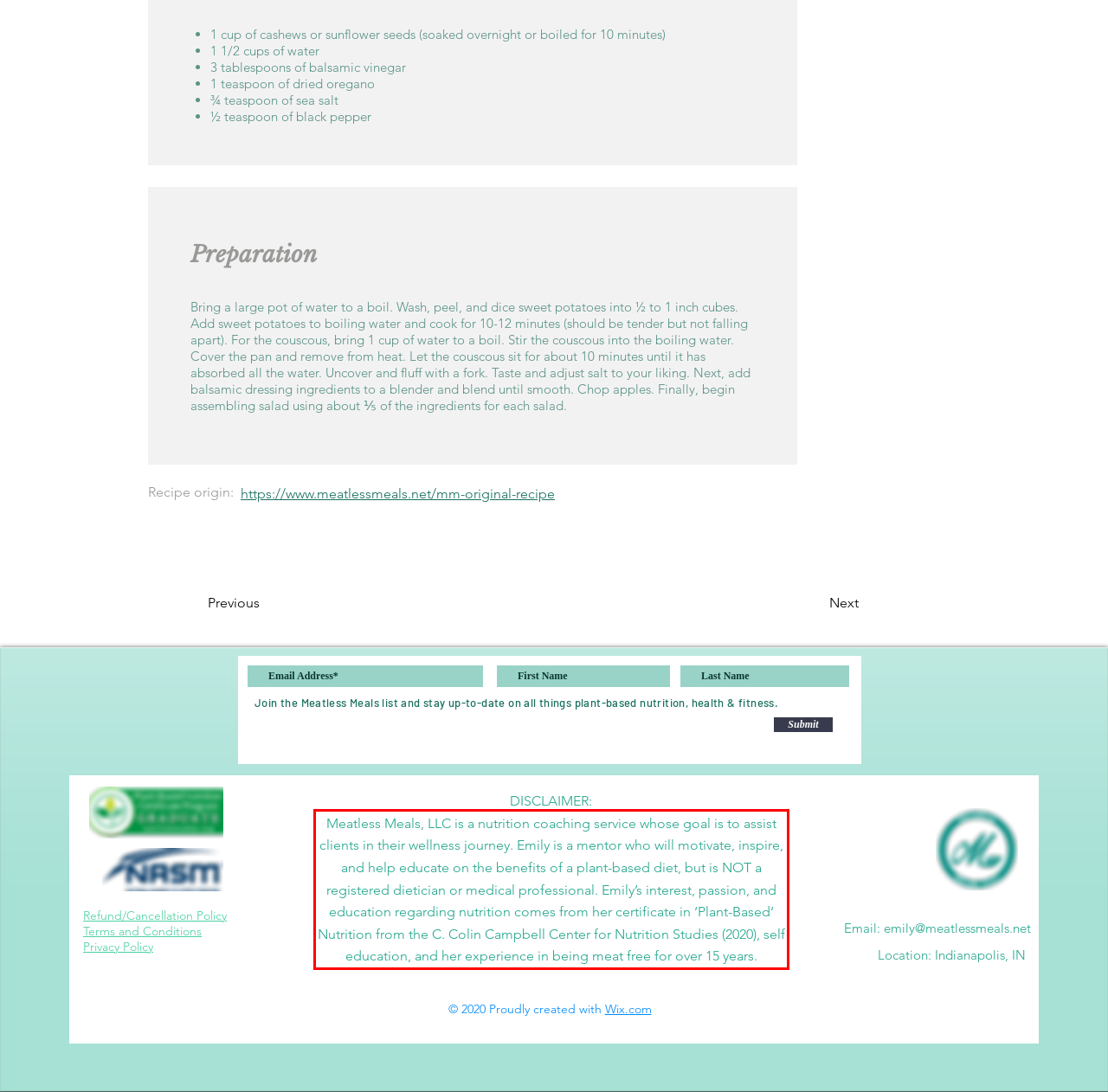Please extract the text content within the red bounding box on the webpage screenshot using OCR.

Meatless Meals, LLC is a nutrition coaching service whose goal is to assist clients in their wellness journey. Emily is a mentor who will motivate, inspire, and help educate on the benefits of a plant-based diet, but is NOT a registered dietician or medical professional. Emily’s interest, passion, and education regarding nutrition comes from her certificate in ‘Plant-Based’ Nutrition from the C. Colin Campbell Center for Nutrition Studies (2020), self education, and her experience in being meat free for over 15 years.